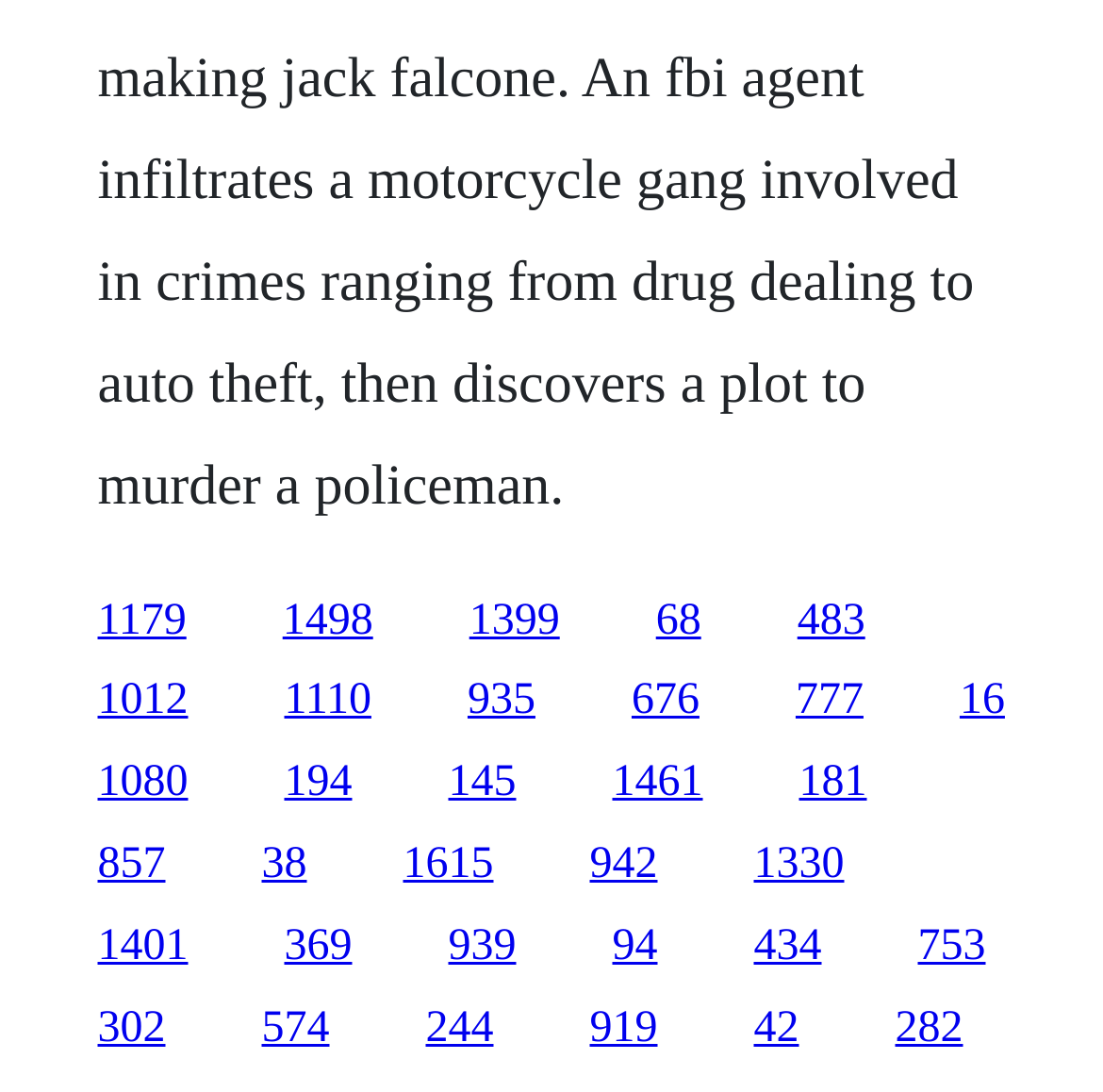Please provide a brief answer to the following inquiry using a single word or phrase:
What is the vertical position of the link '1179'?

Middle